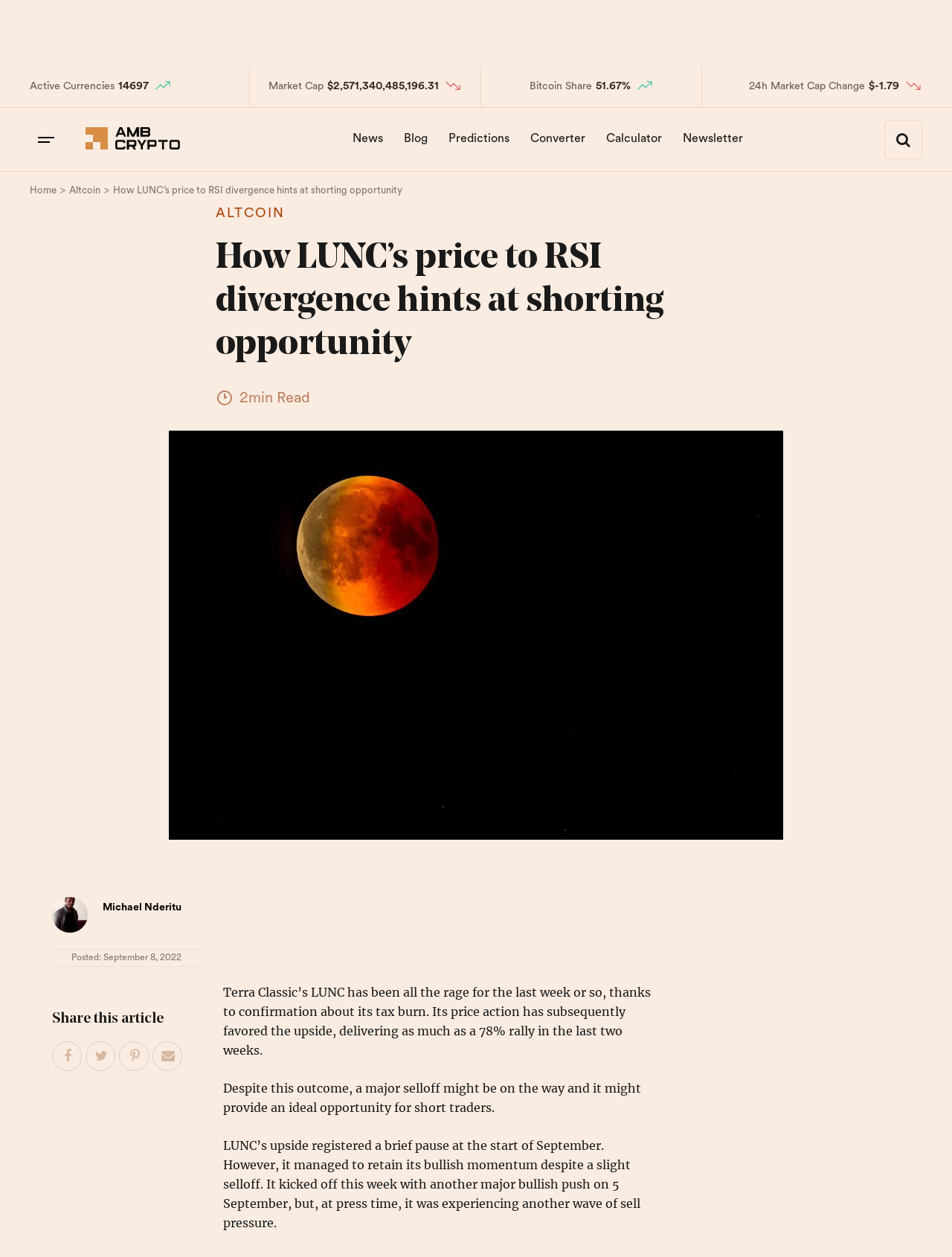Extract the main title from the webpage.

How LUNC’s price to RSI divergence hints at shorting opportunity